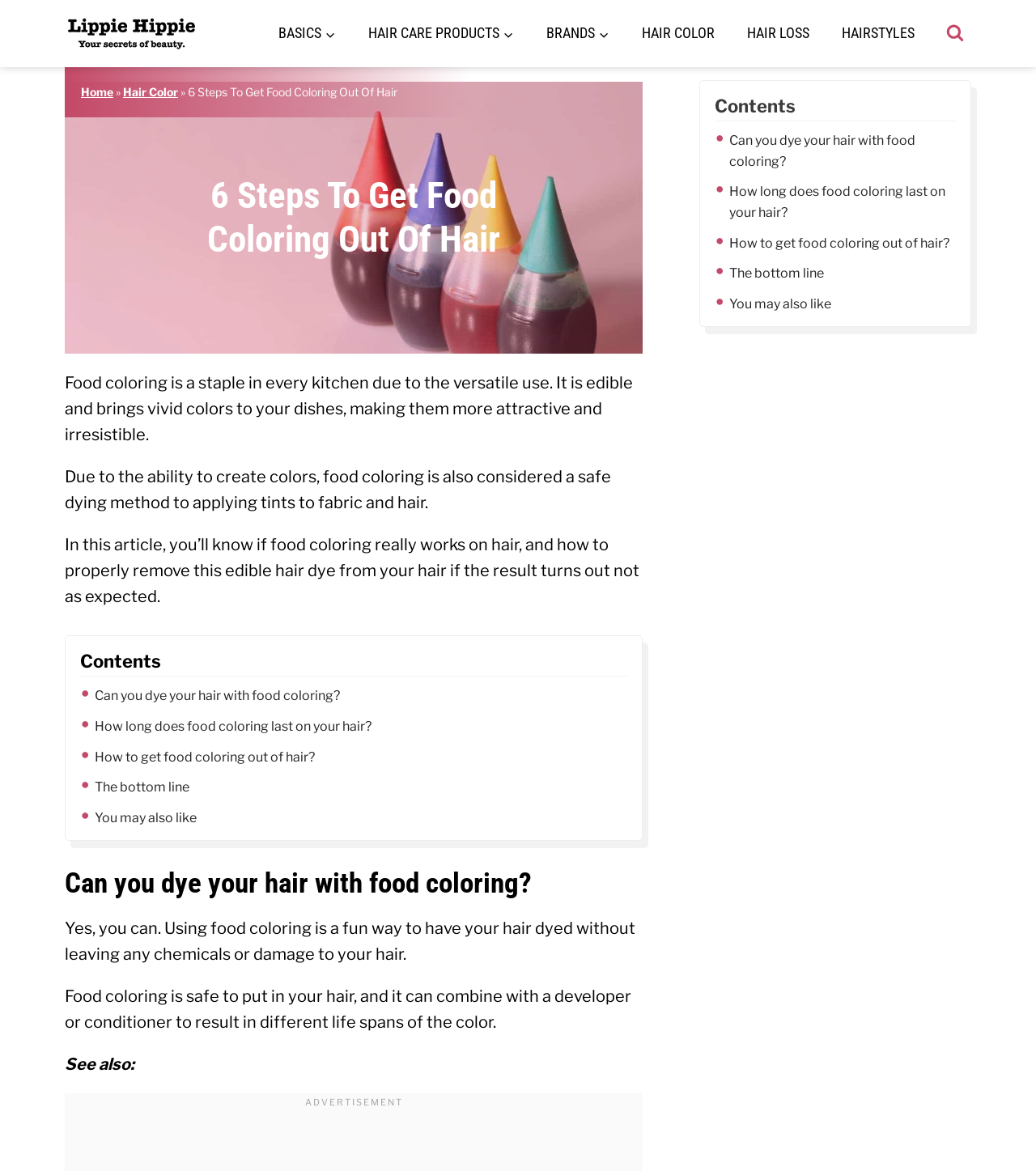Determine the bounding box coordinates of the clickable area required to perform the following instruction: "View search form". The coordinates should be represented as four float numbers between 0 and 1: [left, top, right, bottom].

[0.906, 0.015, 0.938, 0.043]